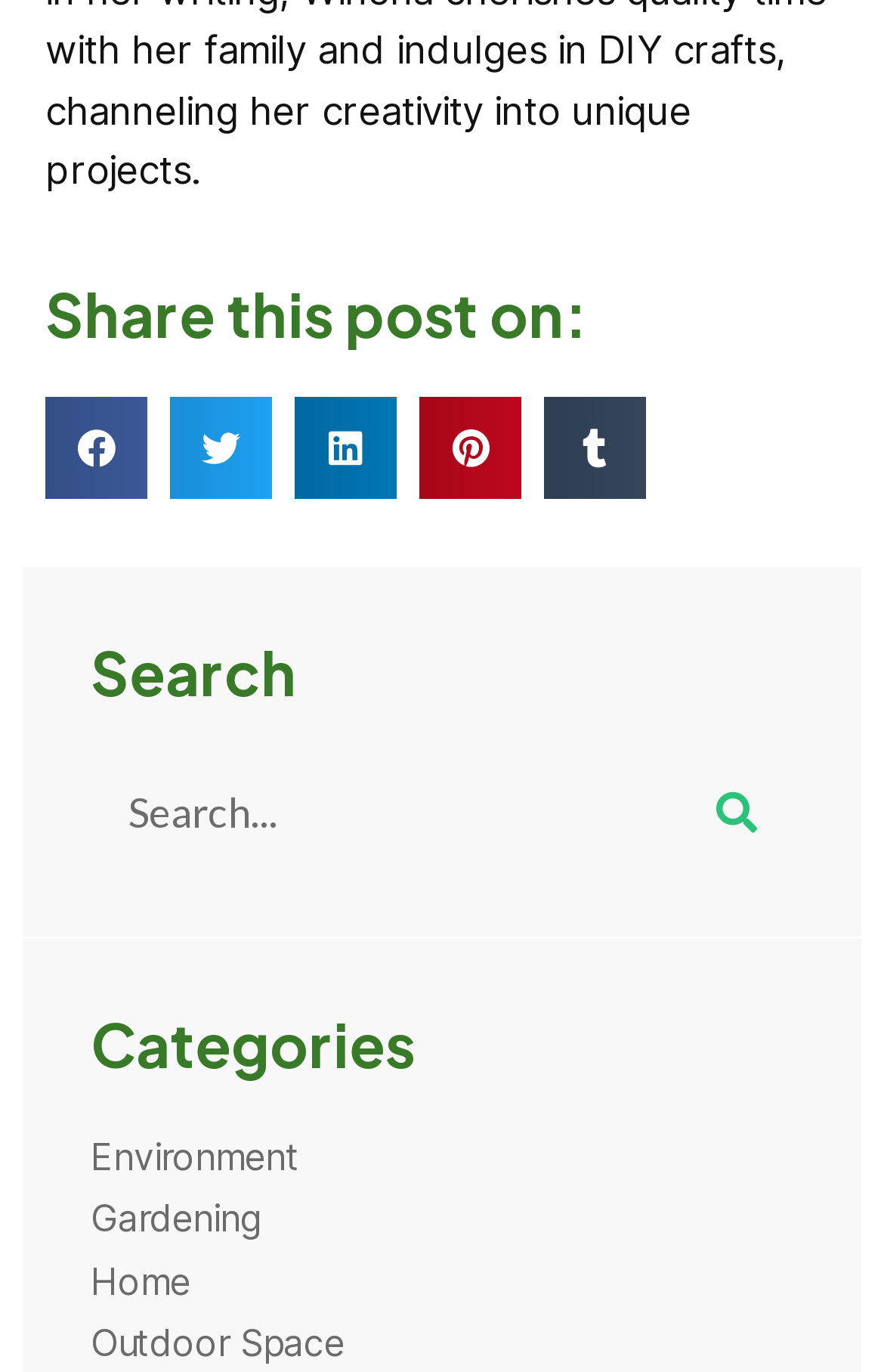Pinpoint the bounding box coordinates of the element you need to click to execute the following instruction: "Search with the search button". The bounding box should be represented by four float numbers between 0 and 1, in the format [left, top, right, bottom].

[0.769, 0.55, 0.897, 0.633]